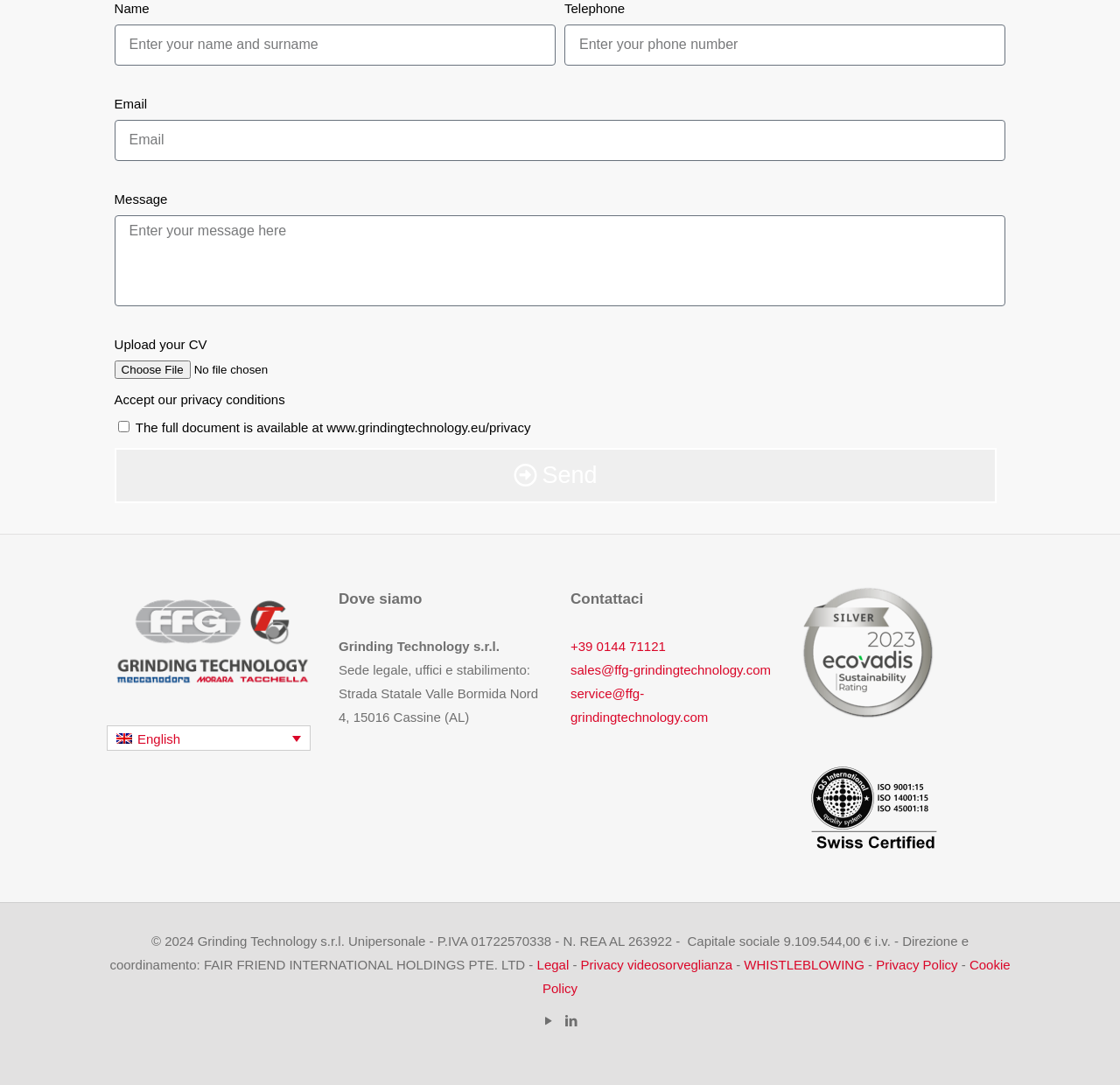Determine the bounding box for the described HTML element: "service@ffg-grindingtechnology.com". Ensure the coordinates are four float numbers between 0 and 1 in the format [left, top, right, bottom].

[0.509, 0.632, 0.632, 0.667]